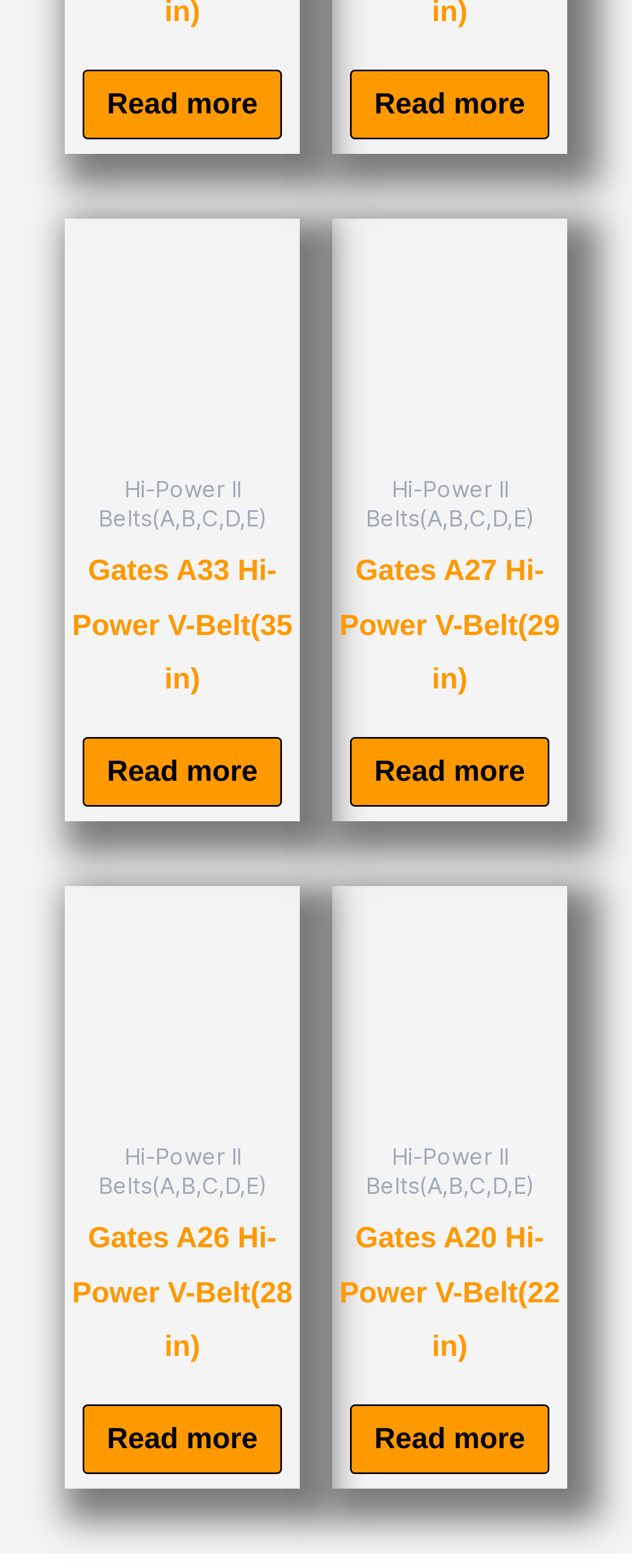What type of belts are listed on this webpage? Based on the image, give a response in one word or a short phrase.

Hi-Power V-Belts